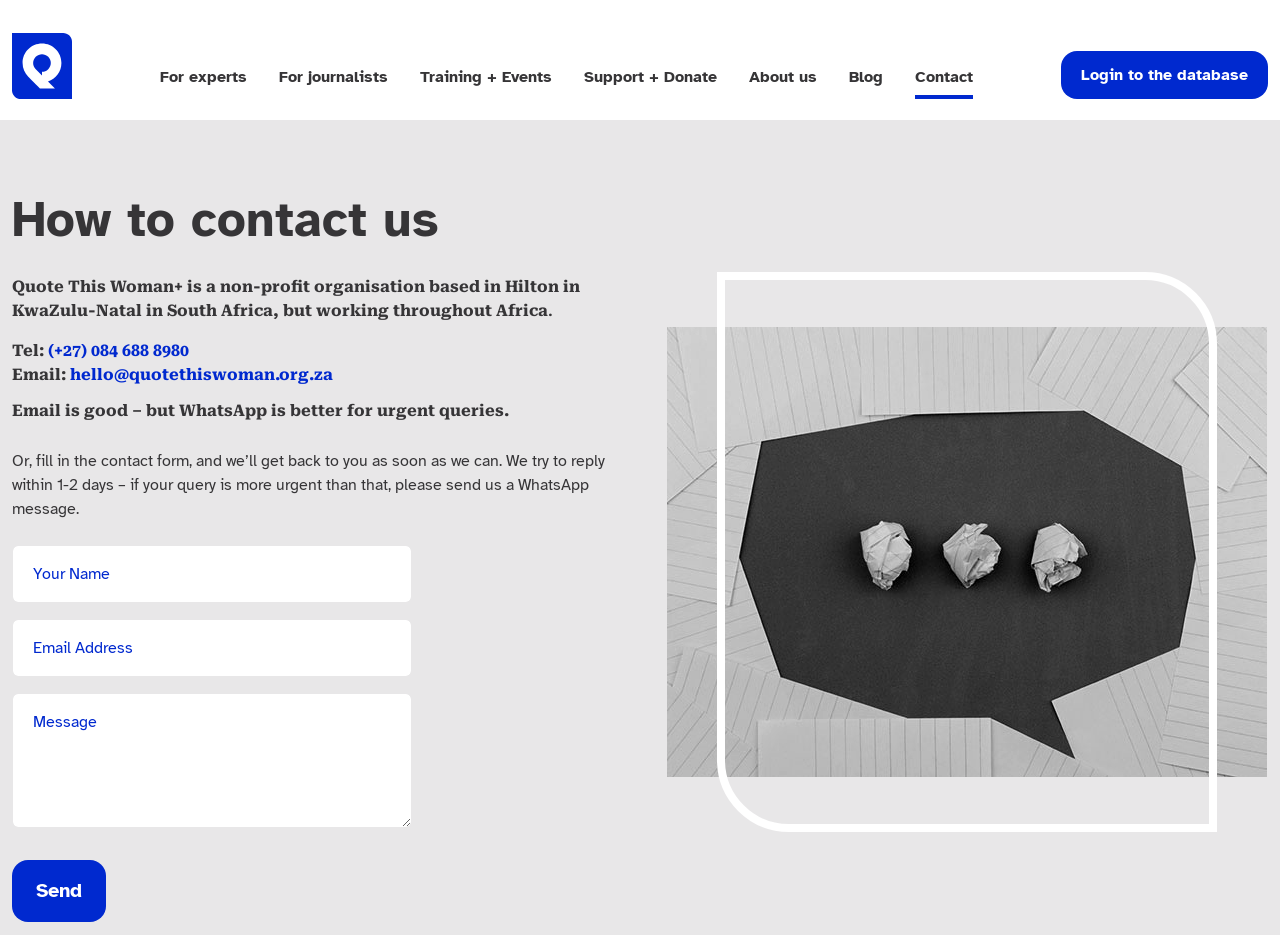What is the purpose of the WhatsApp message?
Use the information from the image to give a detailed answer to the question.

I found the purpose of the WhatsApp message by reading the text that says 'Email is good – but WhatsApp is better for urgent queries.' which indicates that WhatsApp is used for urgent queries.